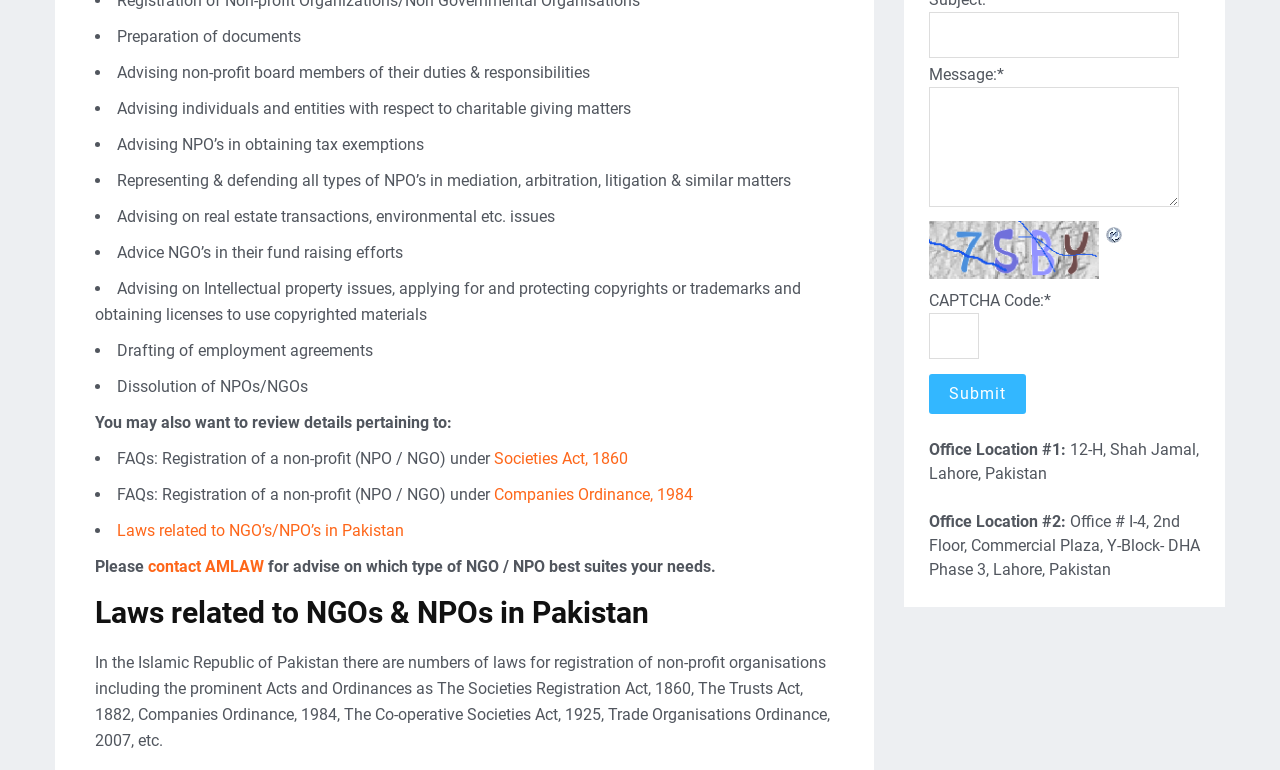Provide the bounding box coordinates for the UI element that is described by this text: "name="message"". The coordinates should be in the form of four float numbers between 0 and 1: [left, top, right, bottom].

[0.726, 0.113, 0.921, 0.269]